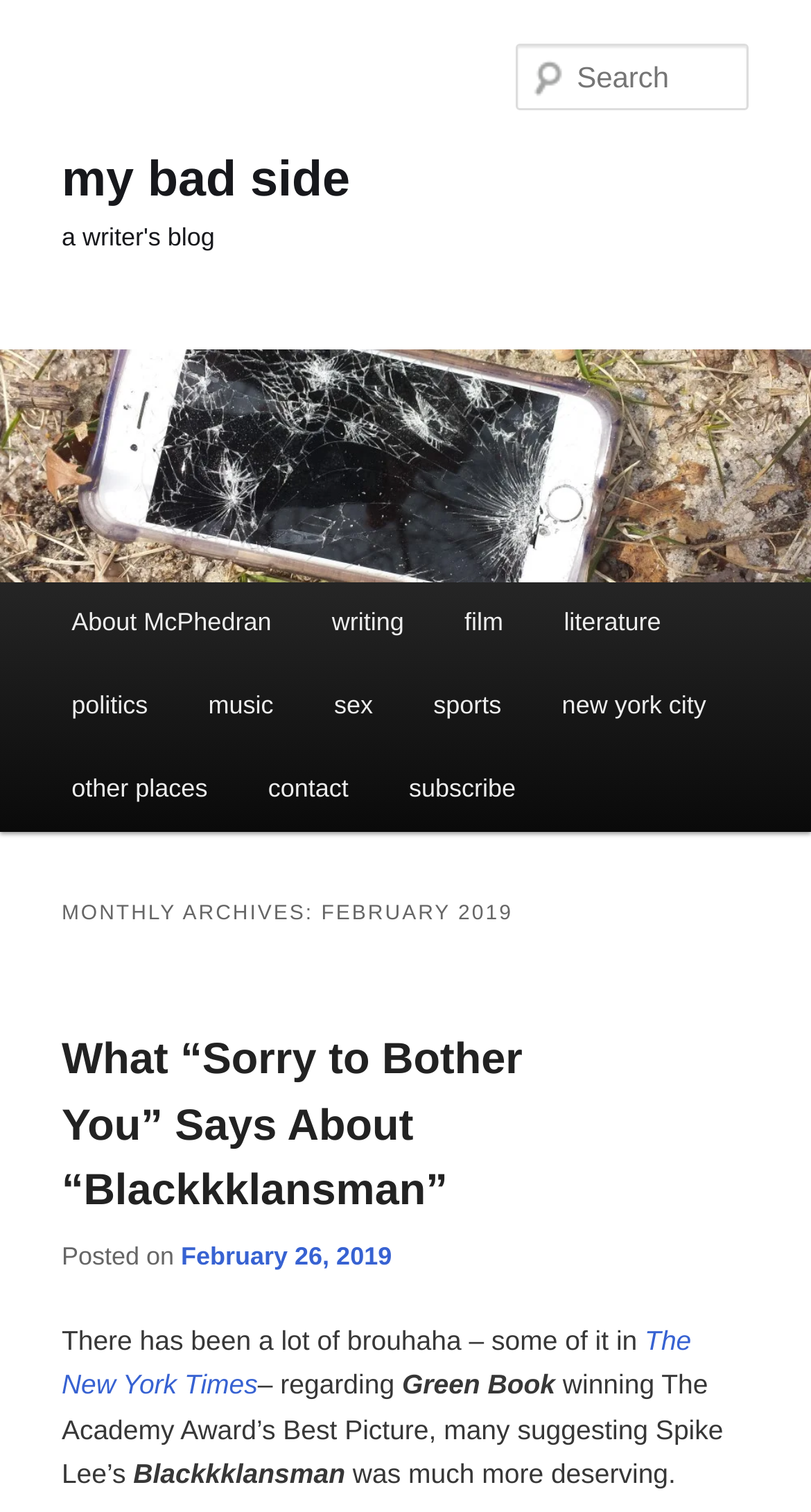Please specify the bounding box coordinates of the element that should be clicked to execute the given instruction: 'Subscribe to the blog'. Ensure the coordinates are four float numbers between 0 and 1, expressed as [left, top, right, bottom].

[0.467, 0.496, 0.673, 0.551]